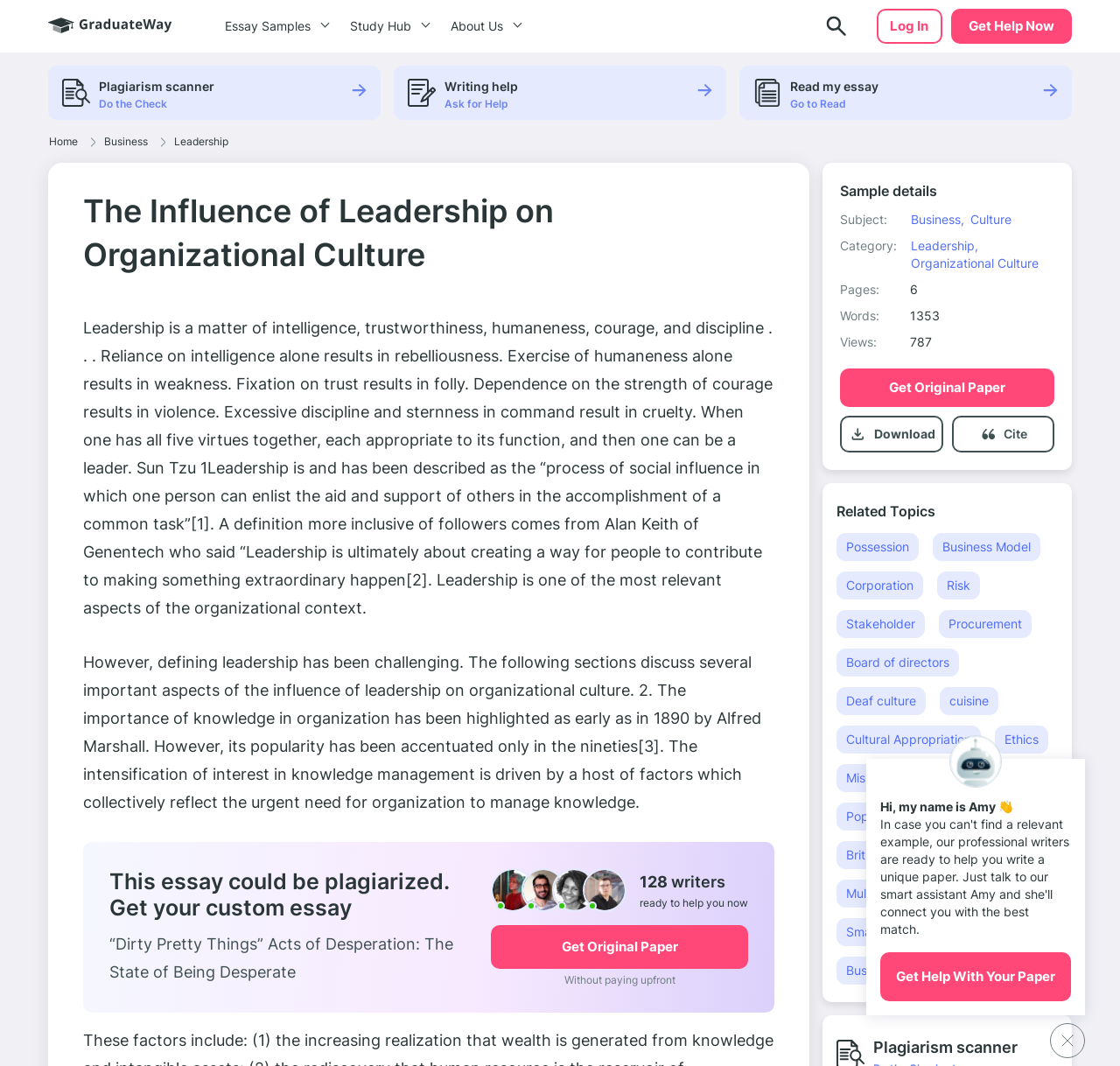What is the category of the essay?
Provide an in-depth and detailed answer to the question.

The category of the essay is indicated by the links 'Leadership' and 'Organizational Culture' located below the 'Sample details' heading, which suggests that the essay belongs to these two categories.